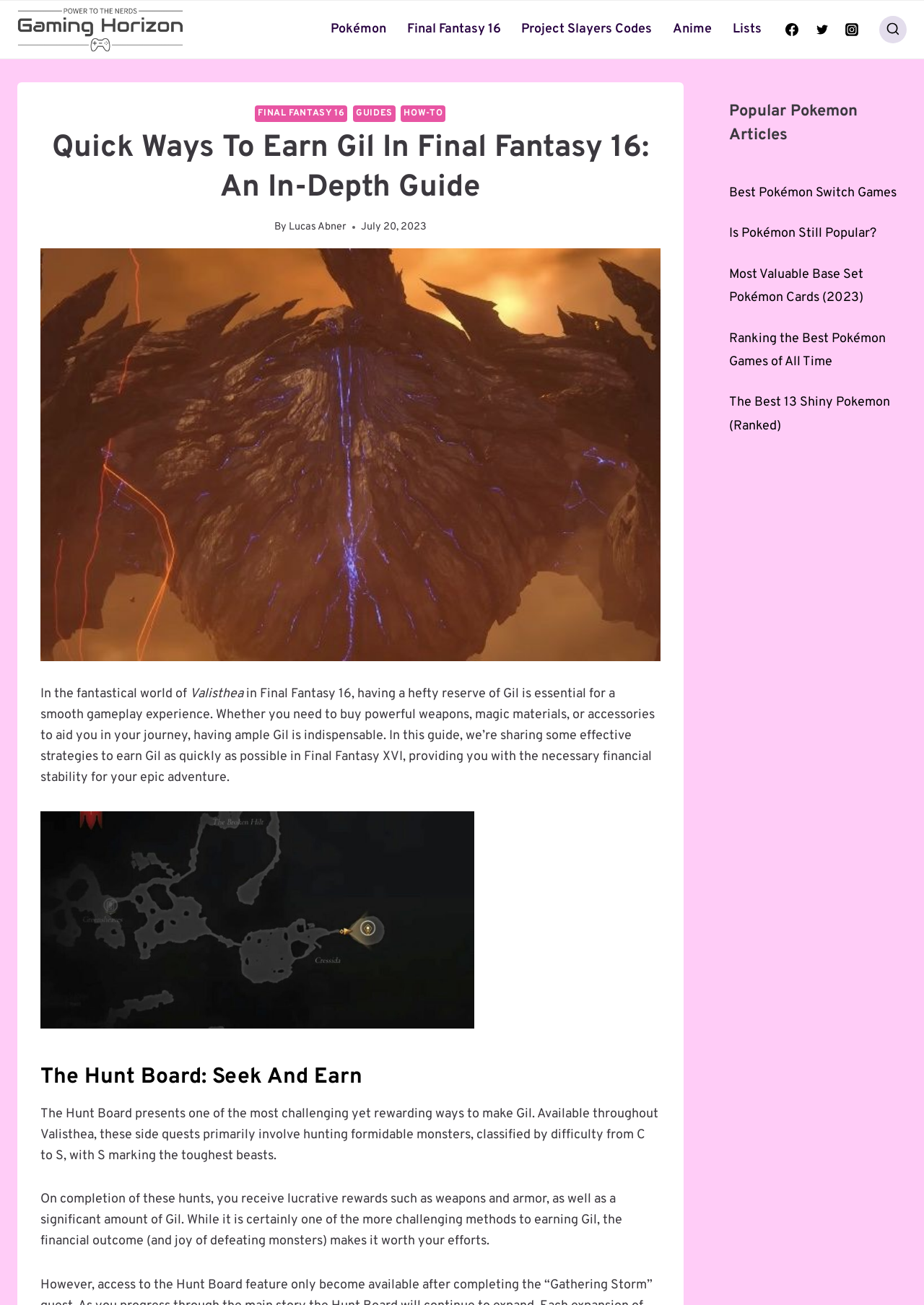Please find the main title text of this webpage.

Quick Ways To Earn Gil In Final Fantasy 16: An In-Depth Guide